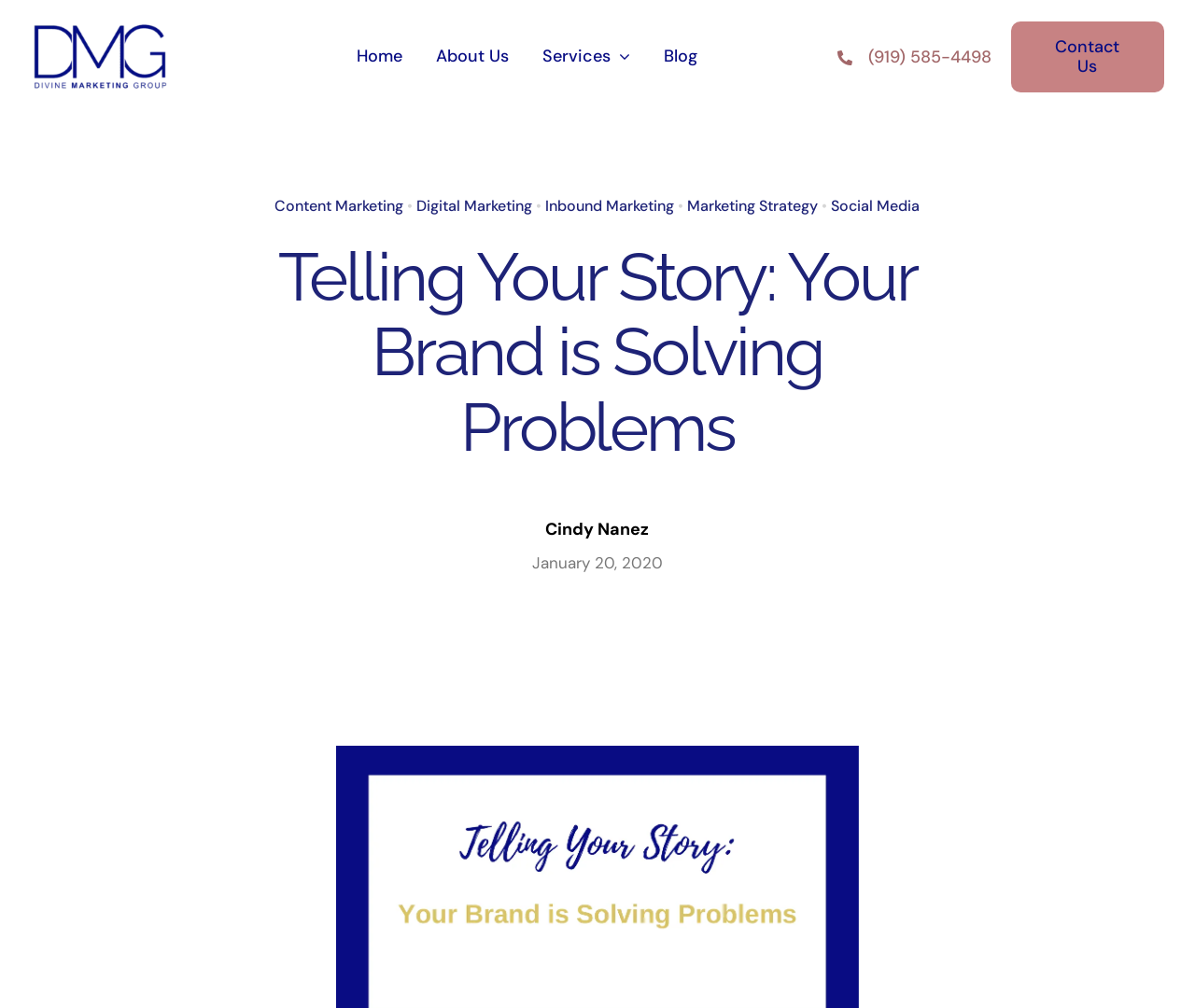Locate the bounding box coordinates of the clickable region to complete the following instruction: "contact us."

[0.846, 0.022, 0.974, 0.092]